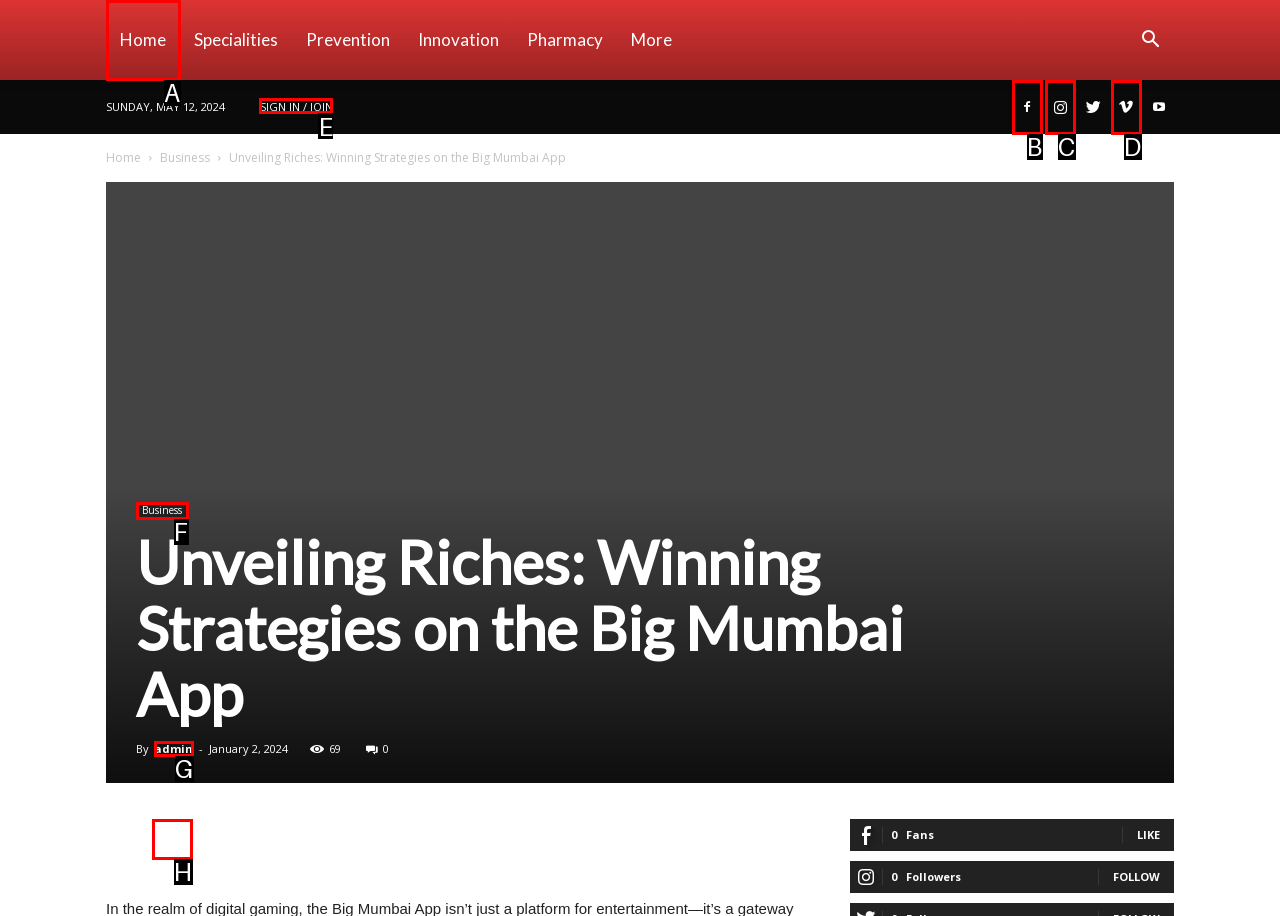Given the task: View Next Item, tell me which HTML element to click on.
Answer with the letter of the correct option from the given choices.

None